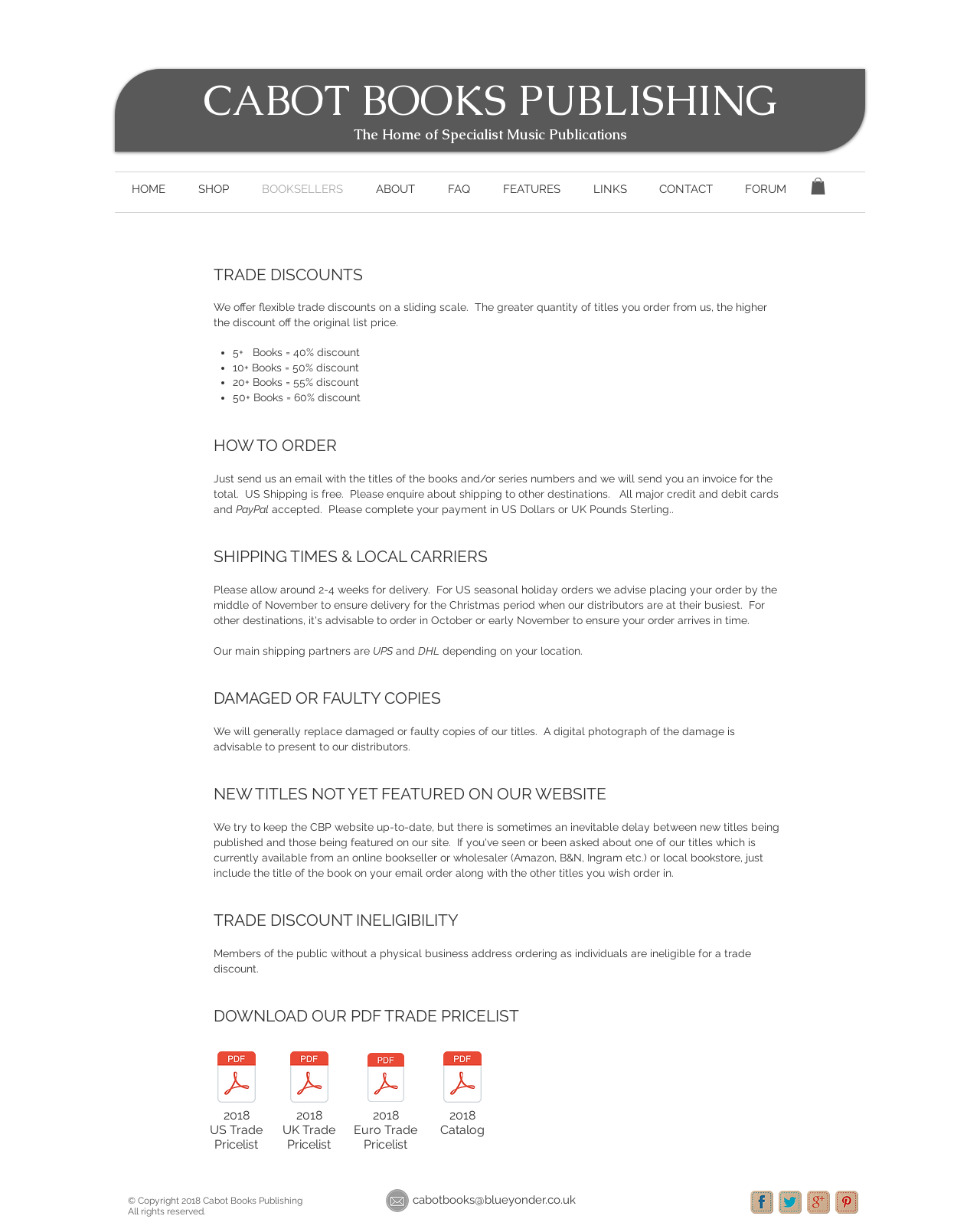Please mark the bounding box coordinates of the area that should be clicked to carry out the instruction: "Click Facebook PNG 2".

[0.766, 0.969, 0.789, 0.987]